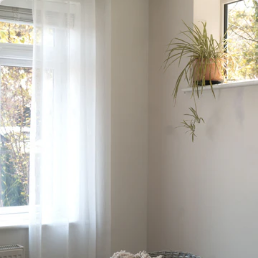What is on the small shelf?
Based on the screenshot, provide a one-word or short-phrase response.

Potted plant